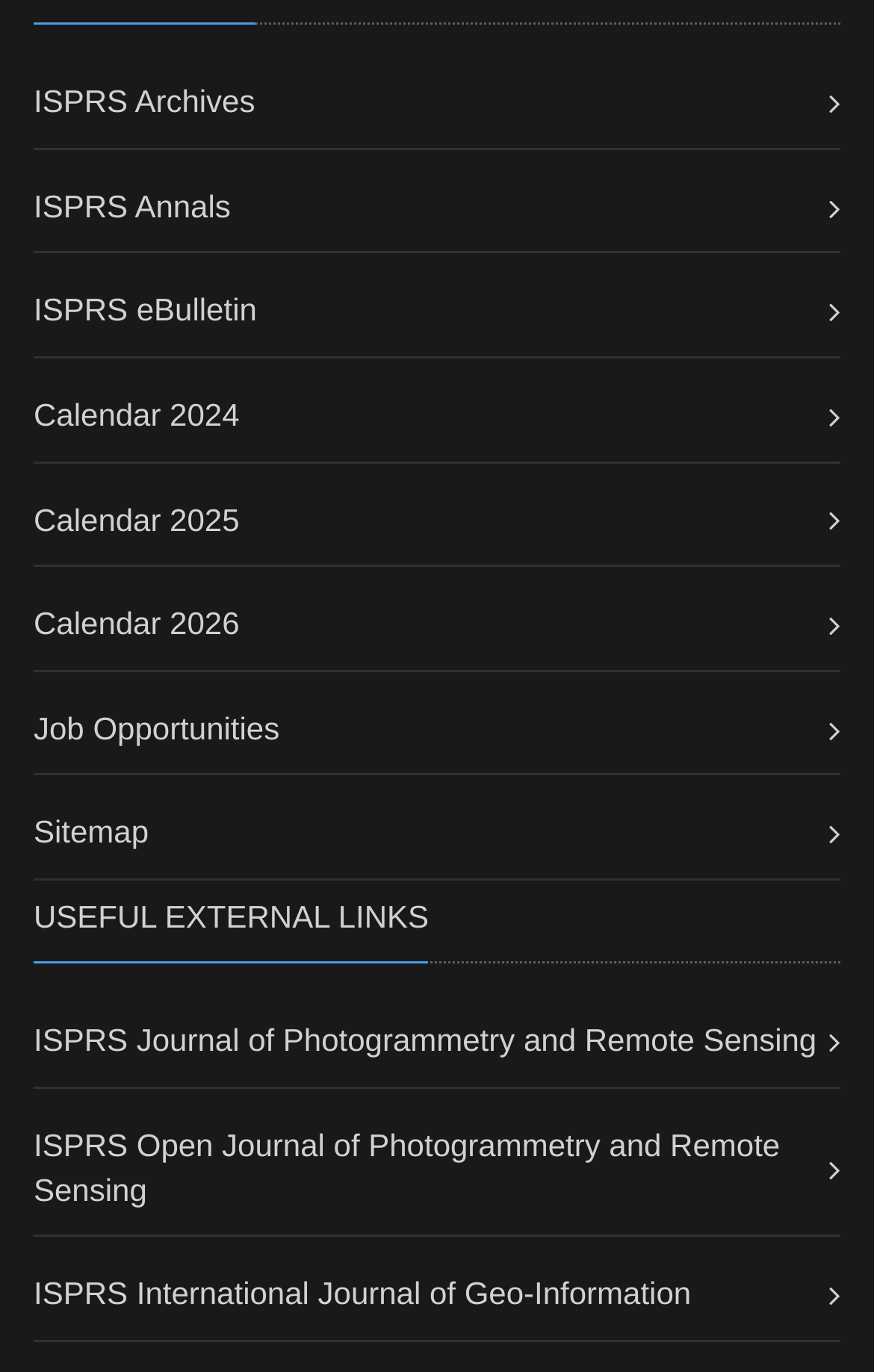Utilize the information from the image to answer the question in detail:
What is the last journal listed?

I looked at the list of journals and found that the last one is 'ISPRS International Journal of Geo-Information', which is listed at the bottom of the page.